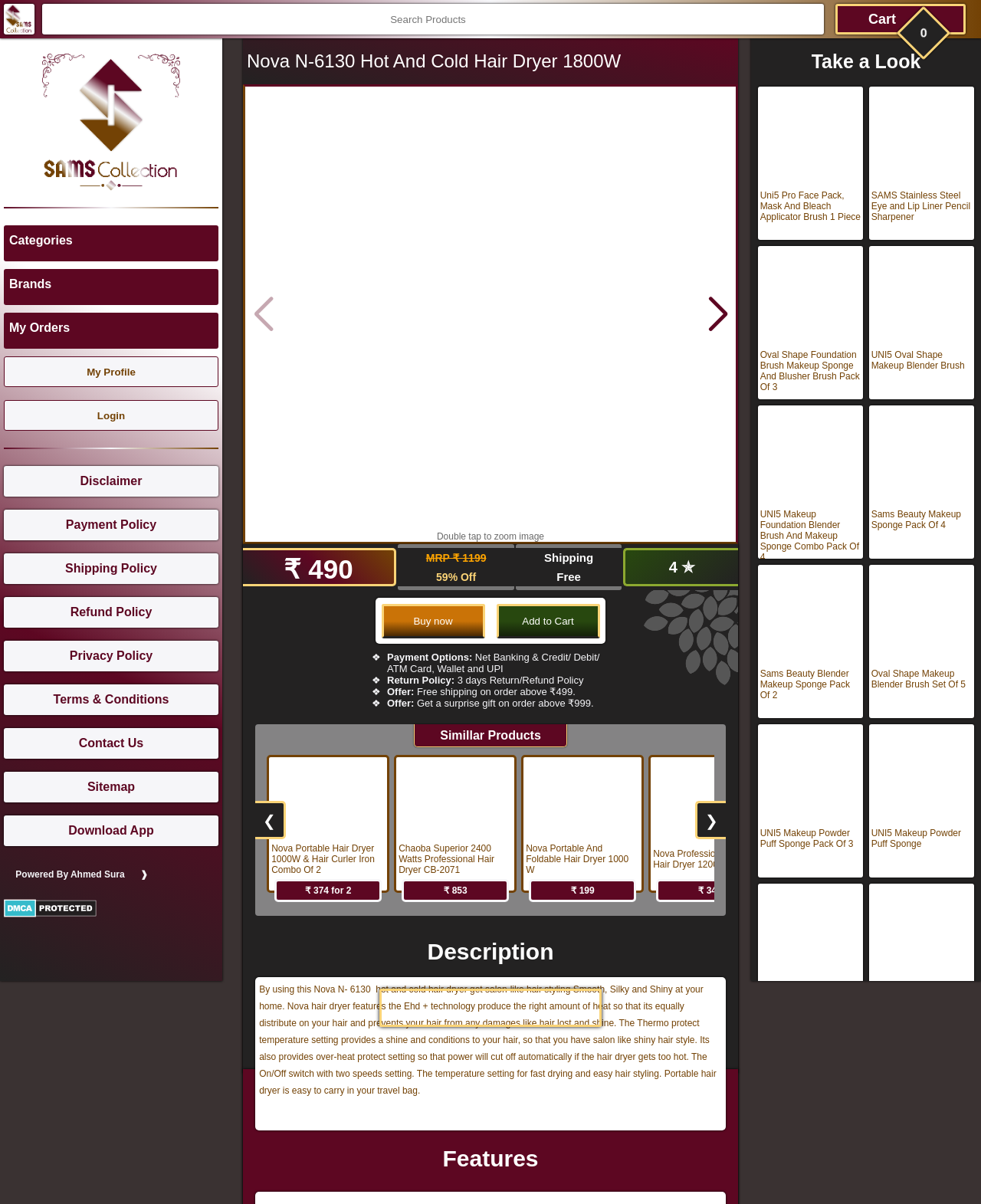Explain the features and main sections of the webpage comprehensively.

This webpage is about a product, the Nova N-6130 hot and cold hair dryer. At the top, there is a search box and a cart button. Below that, there are several buttons and links, including "My Profile", "Login", "Disclaimer", and other policy links. 

On the left side, there is a section with categories, brands, and orders, which can be expanded or collapsed. On the right side, there is a large image of the hair dryer, with buttons to zoom in and out, and to navigate to the next or previous image.

Below the image, there is a heading "Description" and a paragraph of text describing the product's features and benefits. The text explains that the hair dryer uses Ehd+ technology to distribute heat evenly and prevent damage to hair. It also mentions the thermo protect temperature setting, over-heat protect setting, and two-speed setting.

Next to the description, there are several buttons and links, including "Buy now", "Add to Cart", and payment options. There is also a section with customer reviews, showing a rating of 4 out of 5 stars.

Further down, there is a section with similar products, including other hair dryers and beauty products. Each product has a link to its page, with a brief description and price.

At the very bottom, there is a section with more links to other beauty products, including face packs, makeup brushes, and sponges.